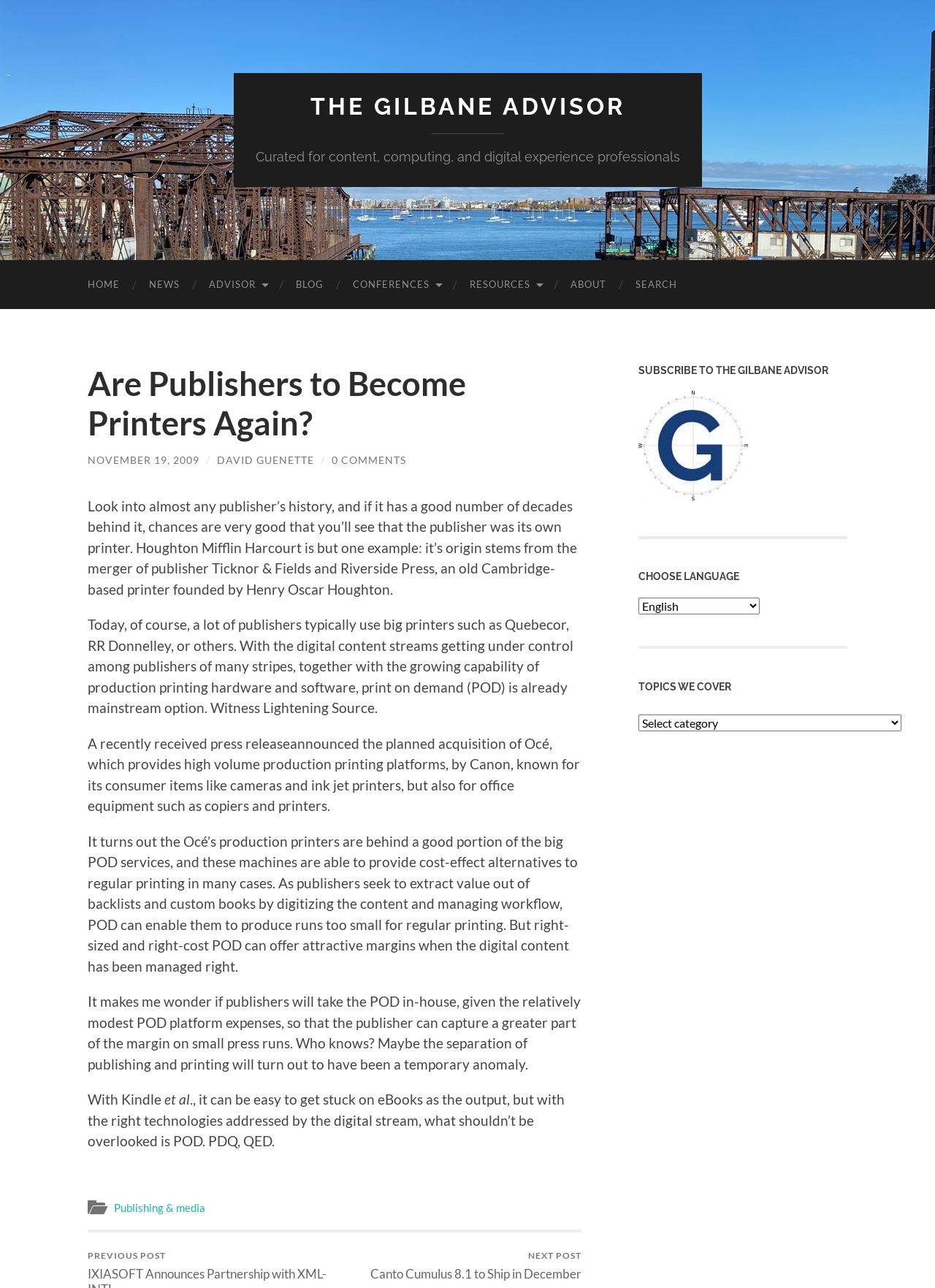Can you show the bounding box coordinates of the region to click on to complete the task described in the instruction: "Select a language"?

[0.683, 0.464, 0.812, 0.477]